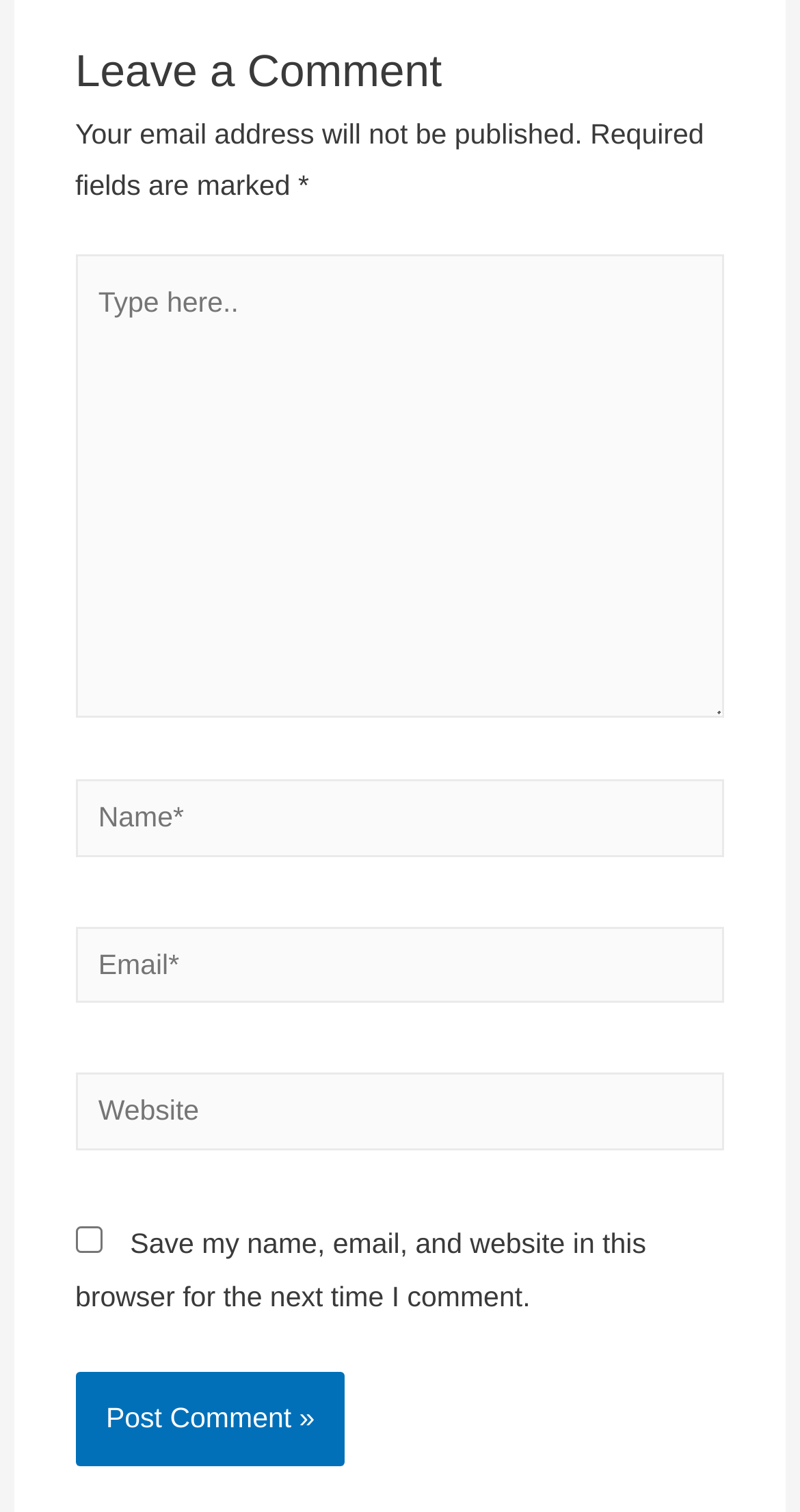From the image, can you give a detailed response to the question below:
What is the purpose of the checkbox?

The checkbox is located below the comment form and is labeled 'Save my name, email, and website in this browser for the next time I comment.' This suggests that its purpose is to save the user's comment information for future use.